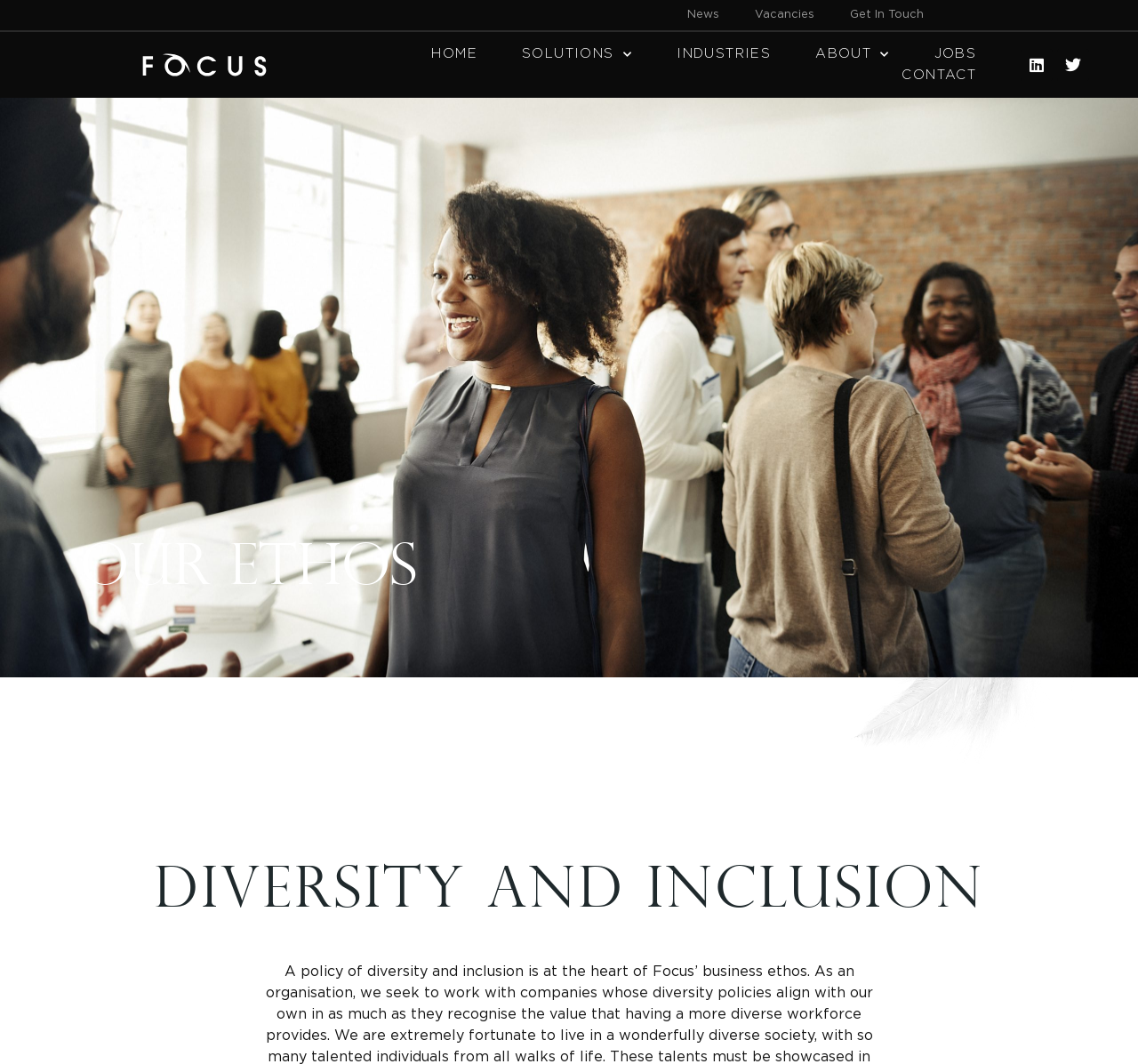Look at the image and write a detailed answer to the question: 
What is the phone number on the webpage?

I located the phone number by finding the link element with the text '+44 1778 426949' and a bounding box coordinate of [0.846, 0.009, 0.945, 0.02], which is positioned at the top-right of the webpage.